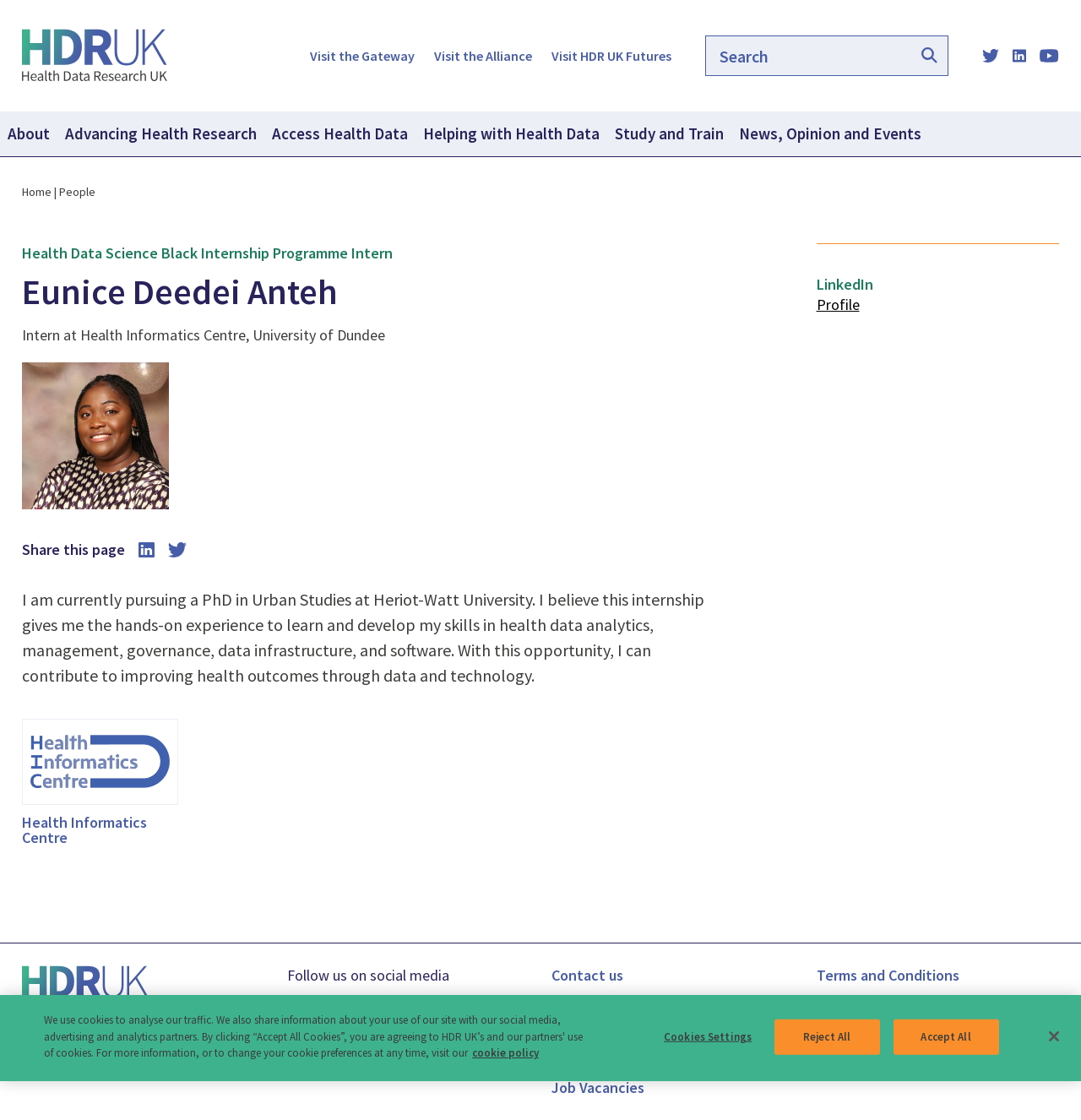Please find the bounding box coordinates of the element that must be clicked to perform the given instruction: "Contact us". The coordinates should be four float numbers from 0 to 1, i.e., [left, top, right, bottom].

[0.51, 0.862, 0.577, 0.879]